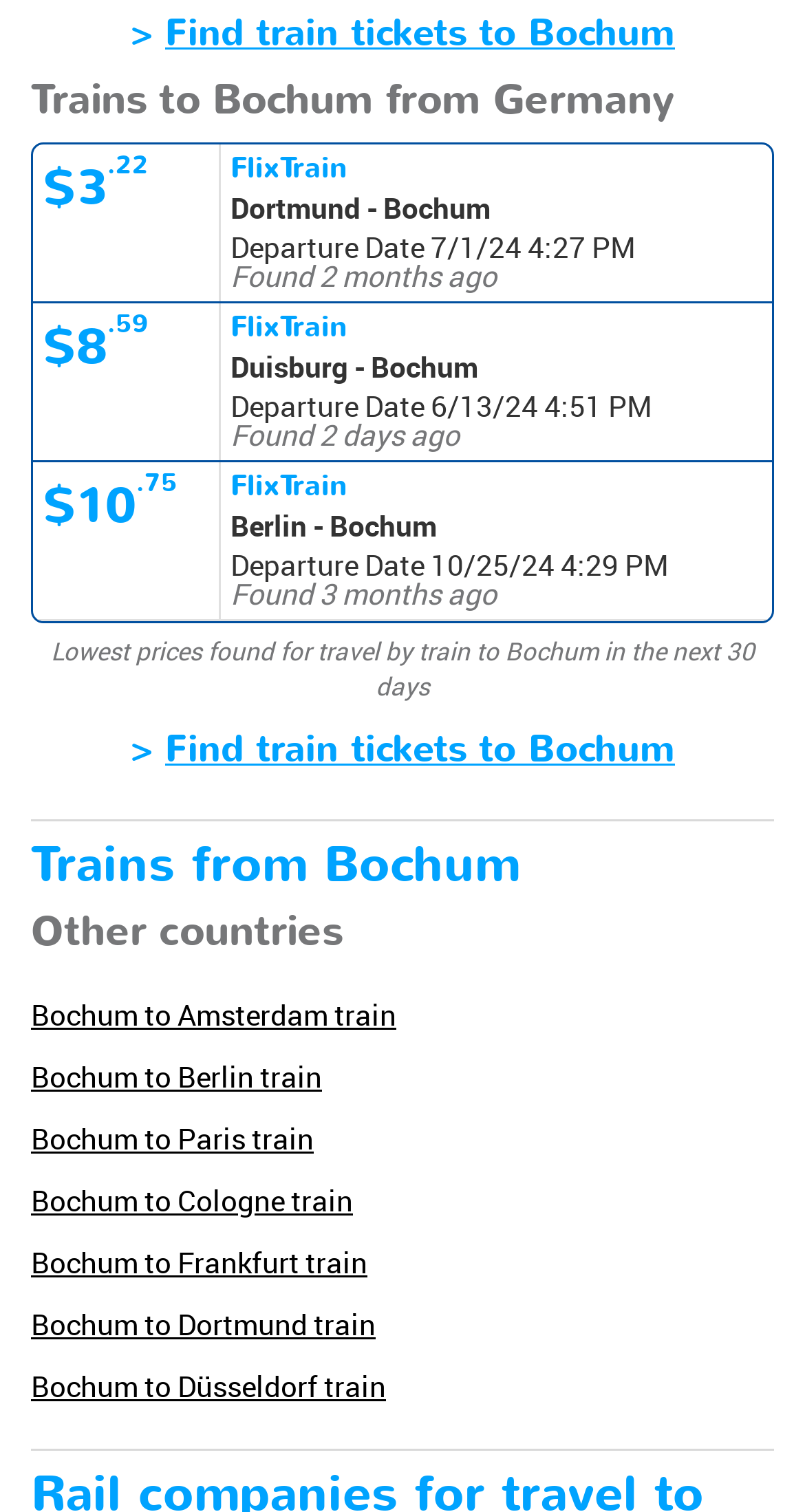Find the bounding box coordinates for the area that must be clicked to perform this action: "Search for lowest prices".

[0.063, 0.419, 0.937, 0.464]